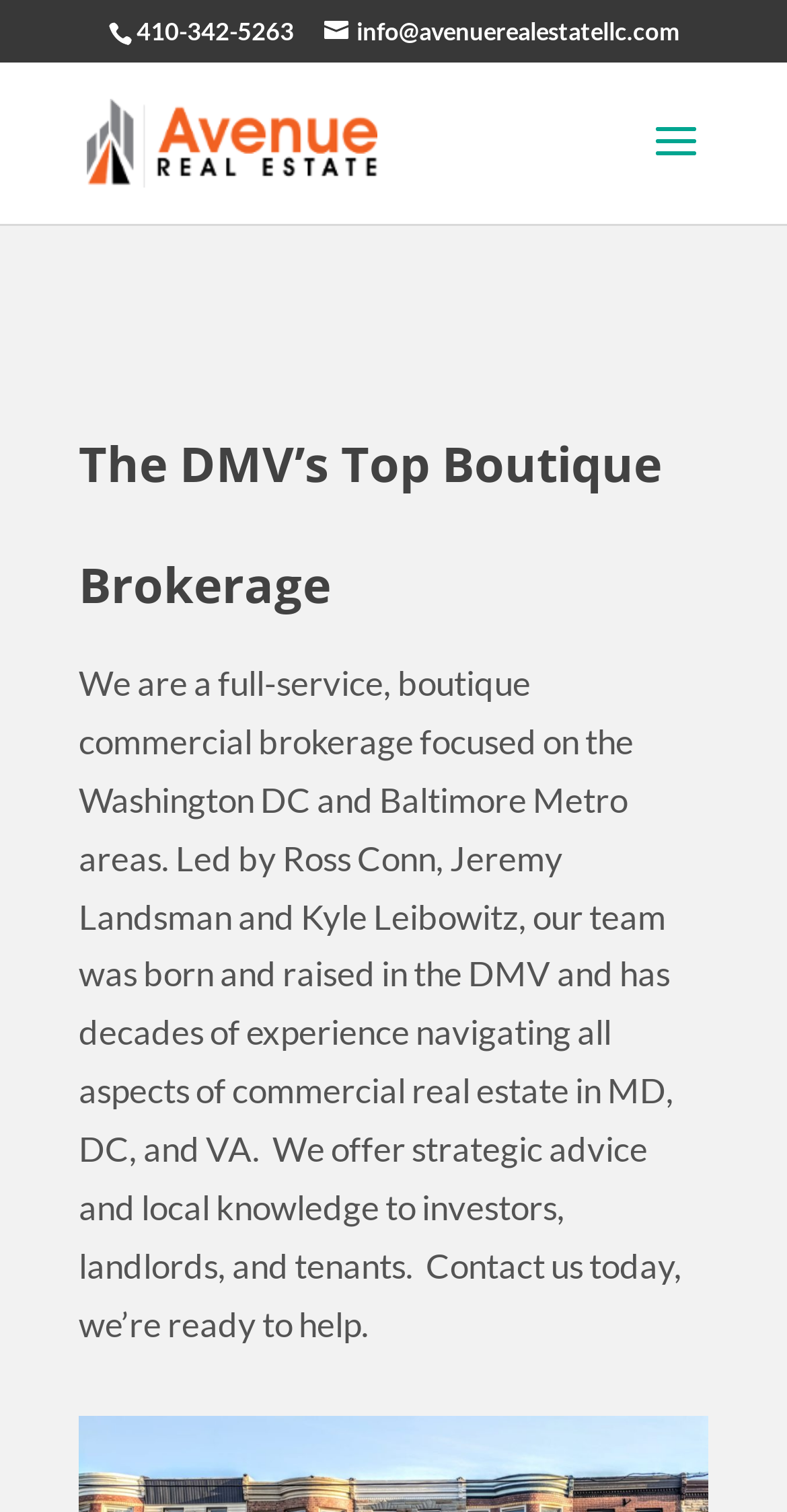Predict the bounding box of the UI element based on this description: "info@avenuerealestatellc.com".

[0.412, 0.011, 0.863, 0.031]